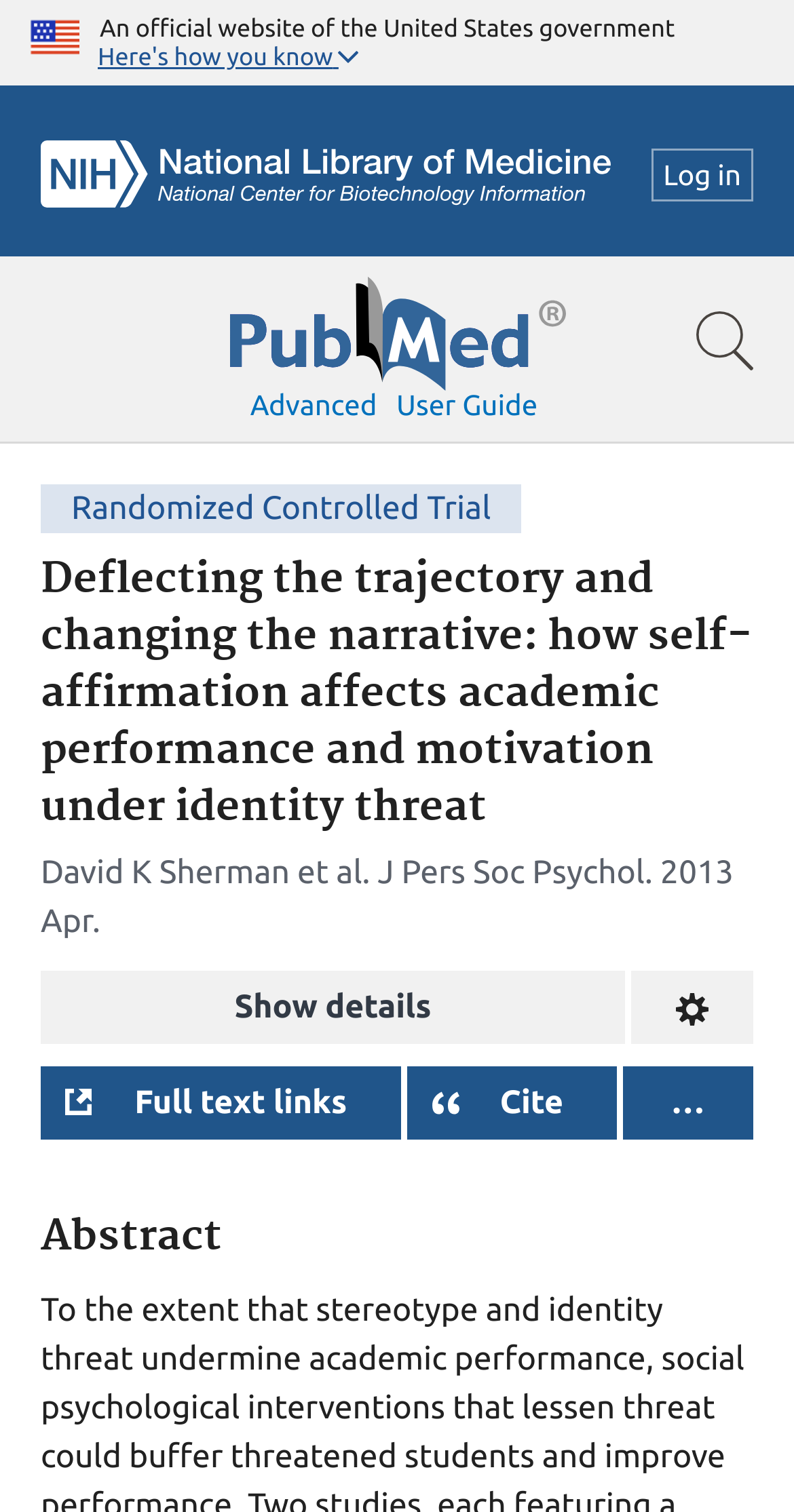Bounding box coordinates are specified in the format (top-left x, top-left y, bottom-right x, bottom-right y). All values are floating point numbers bounded between 0 and 1. Please provide the bounding box coordinate of the region this sentence describes: Log in

[0.82, 0.098, 0.949, 0.133]